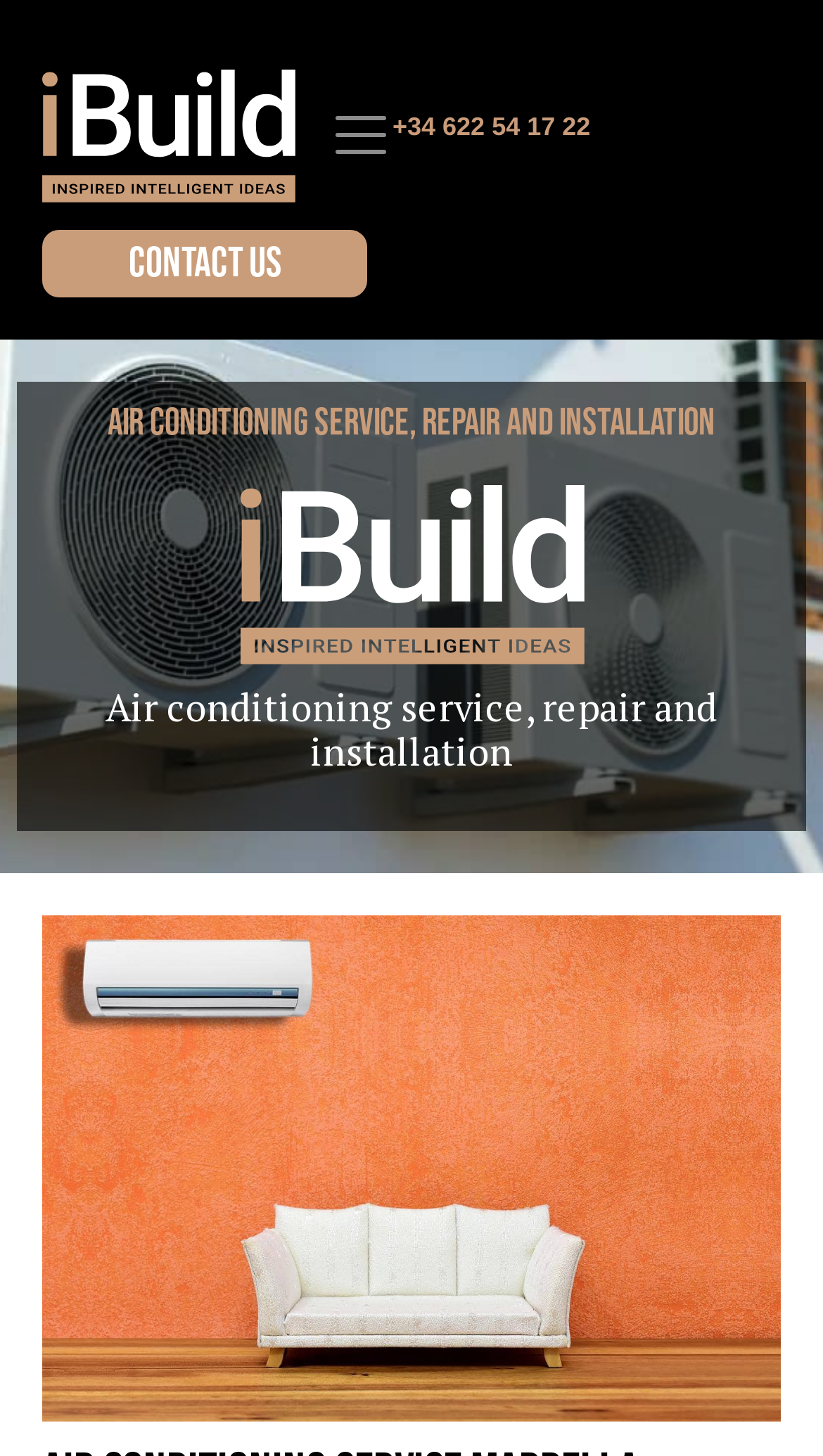What is the phone number displayed on the webpage?
Please answer using one word or phrase, based on the screenshot.

+34 622 54 17 22